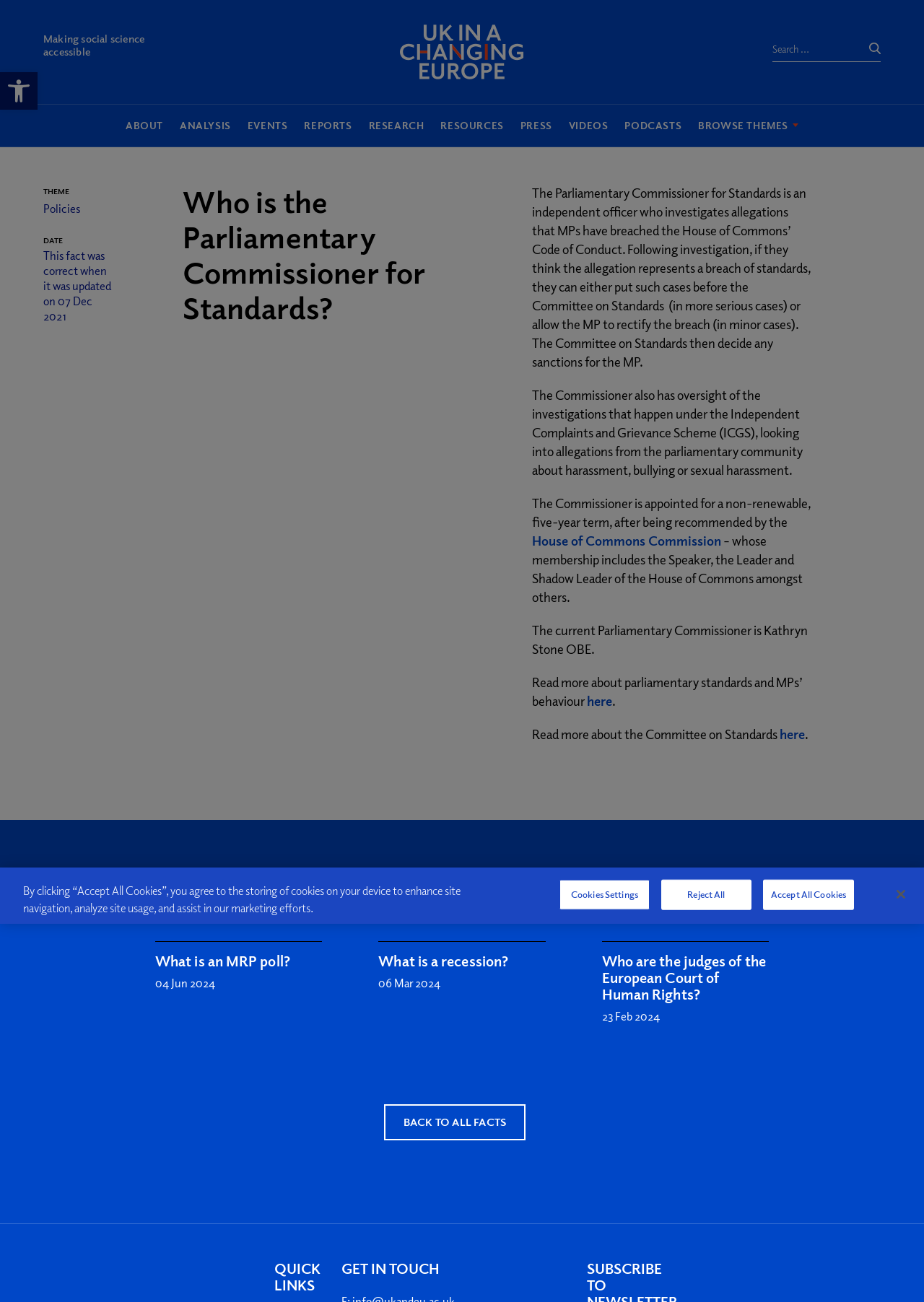Please reply to the following question using a single word or phrase: 
What is the name of the current Parliamentary Commissioner?

Kathryn Stone OBE